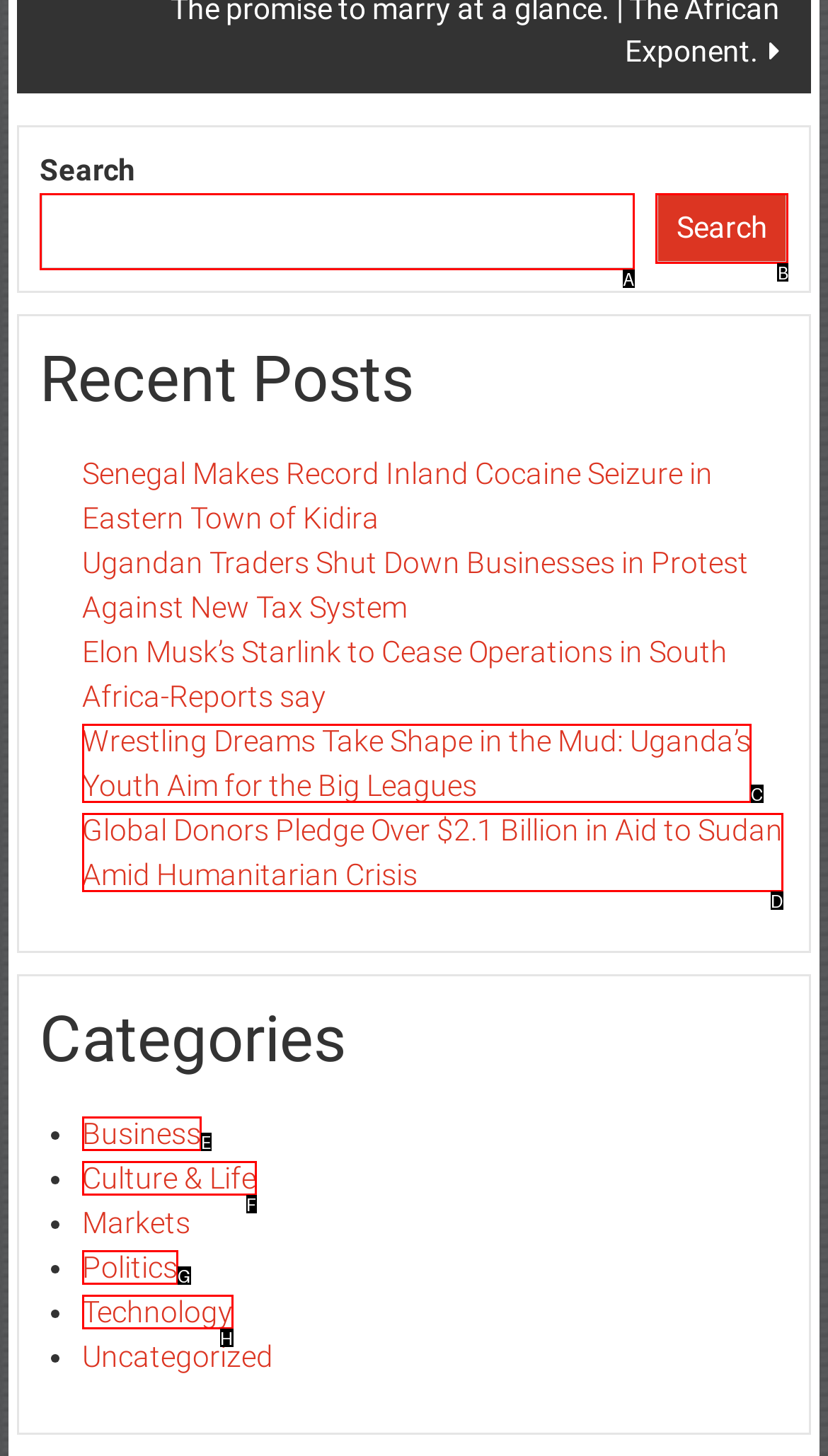From the provided options, pick the HTML element that matches the description: parent_node: Search name="s". Respond with the letter corresponding to your choice.

A